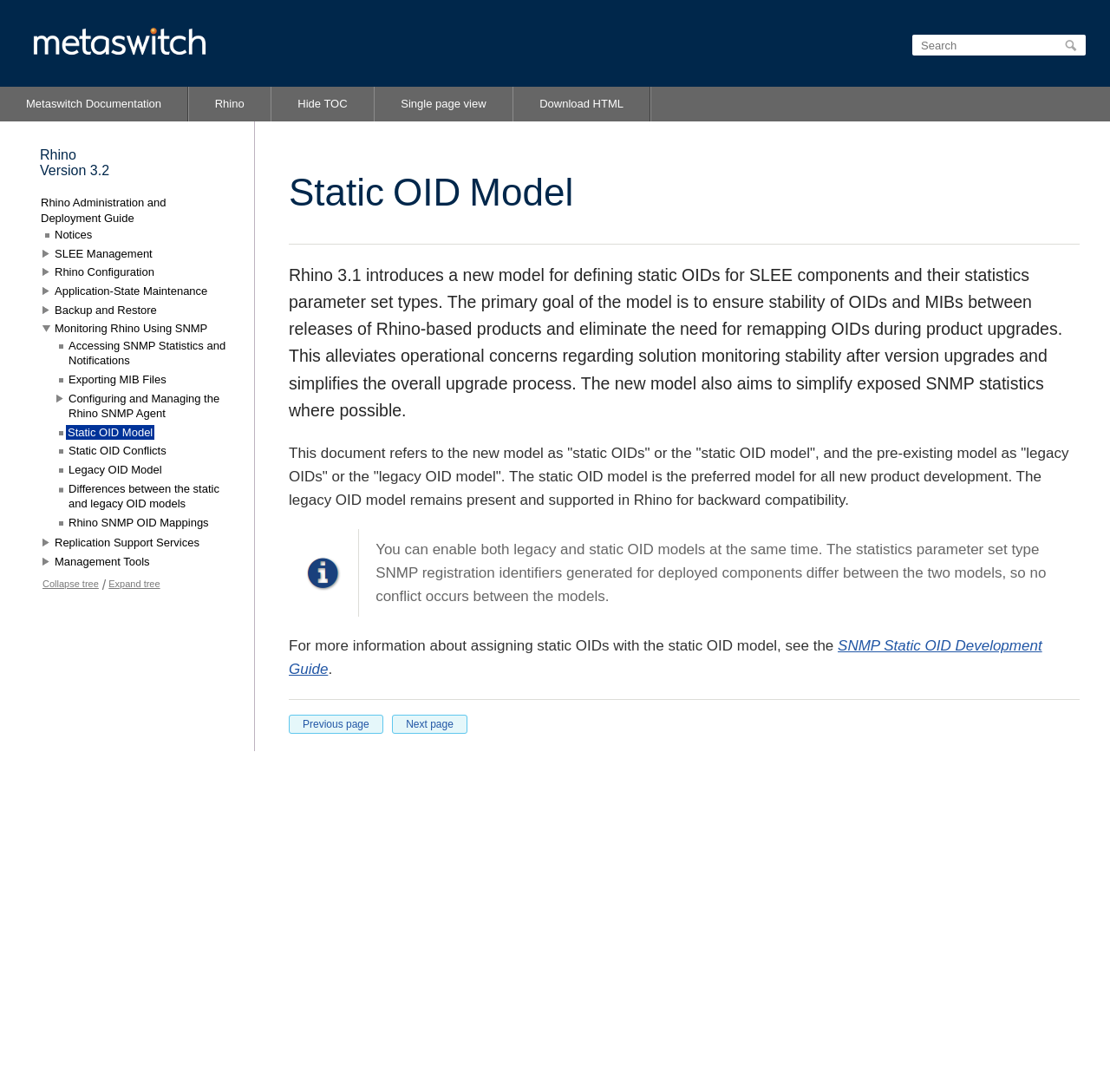Specify the bounding box coordinates of the element's area that should be clicked to execute the given instruction: "Search for a term". The coordinates should be four float numbers between 0 and 1, i.e., [left, top, right, bottom].

[0.822, 0.032, 0.978, 0.051]